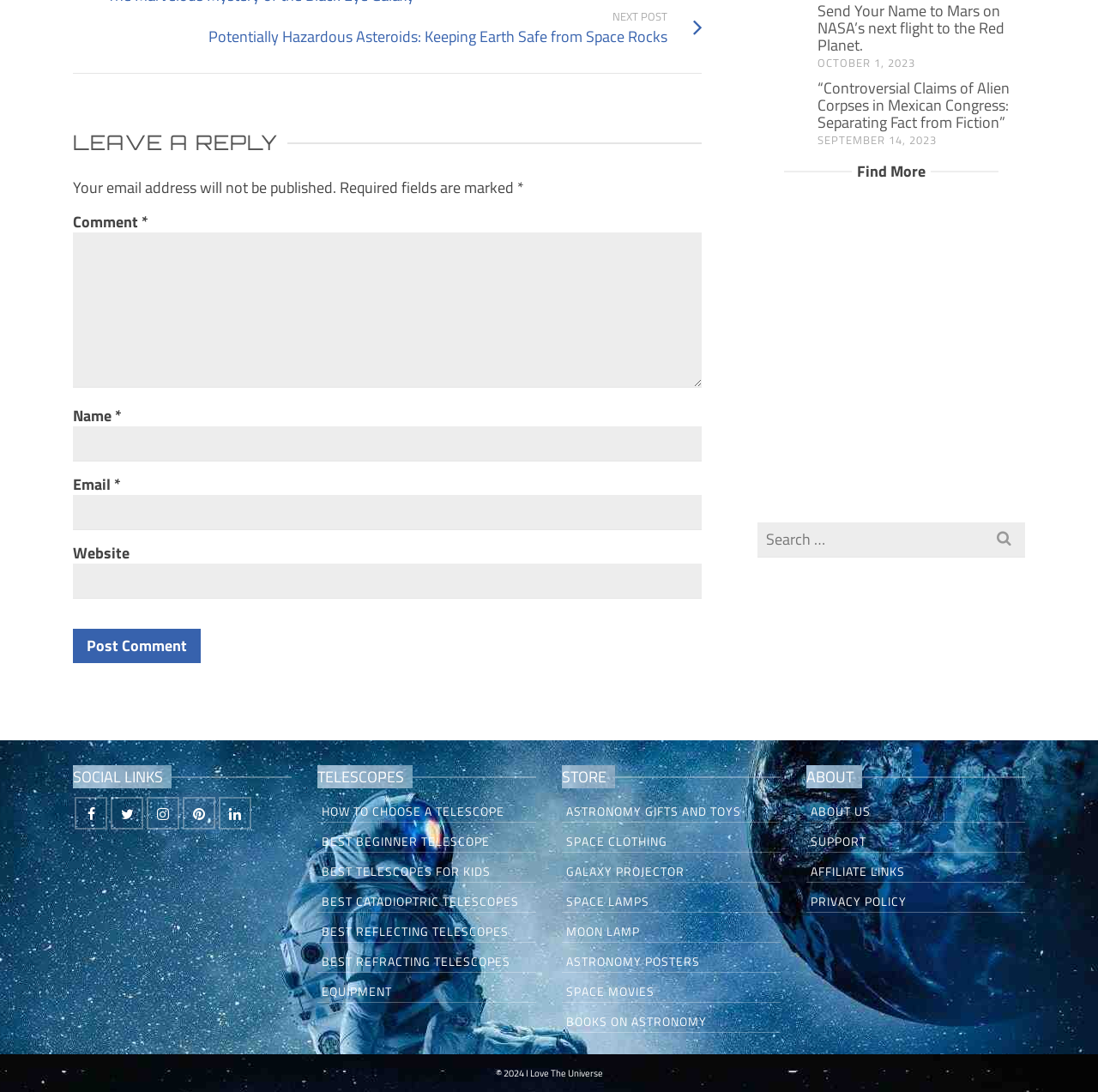Please provide a brief answer to the following inquiry using a single word or phrase:
What is the copyright year of the website?

2024